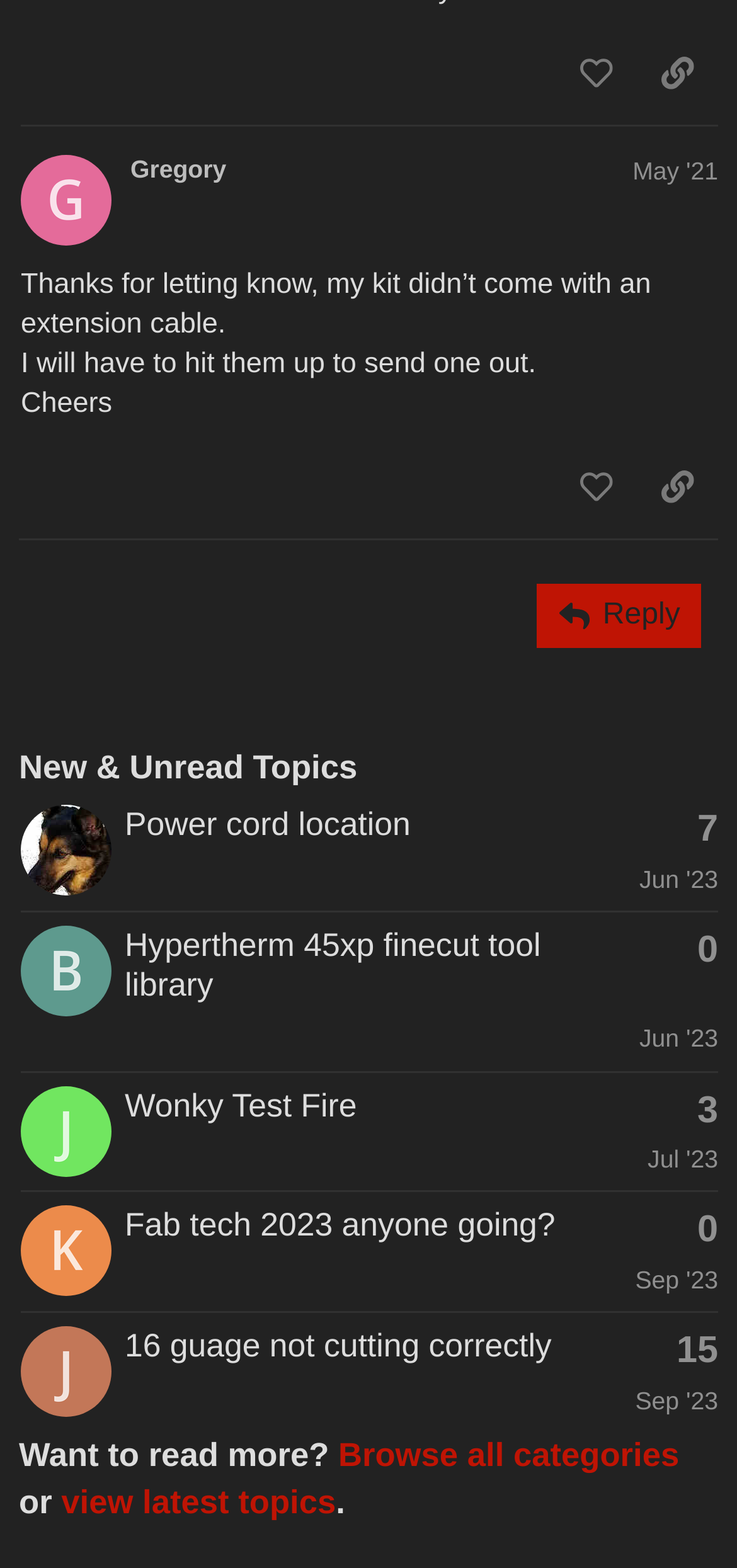Answer the question with a single word or phrase: 
Who is the author of the post 'Power cord location'?

ChelanJim